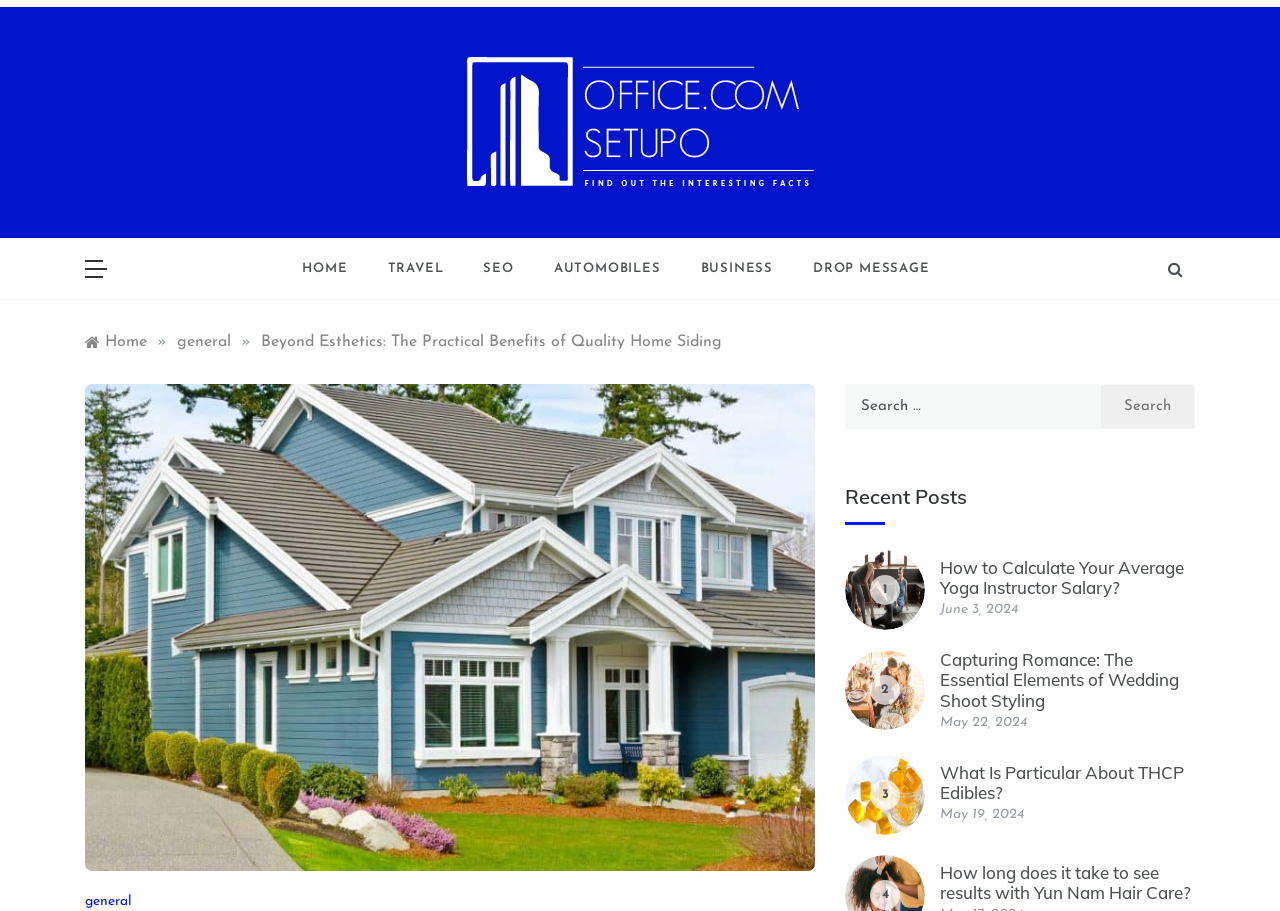Refer to the screenshot and give an in-depth answer to this question: What is the category of the link 'AUTOMOBILES'?

The link 'AUTOMOBILES' is part of a navigation menu, which is a category of links that help users navigate to different sections of the website. This can be inferred from its position among other links like 'HOME', 'TRAVEL', and 'SEO'.